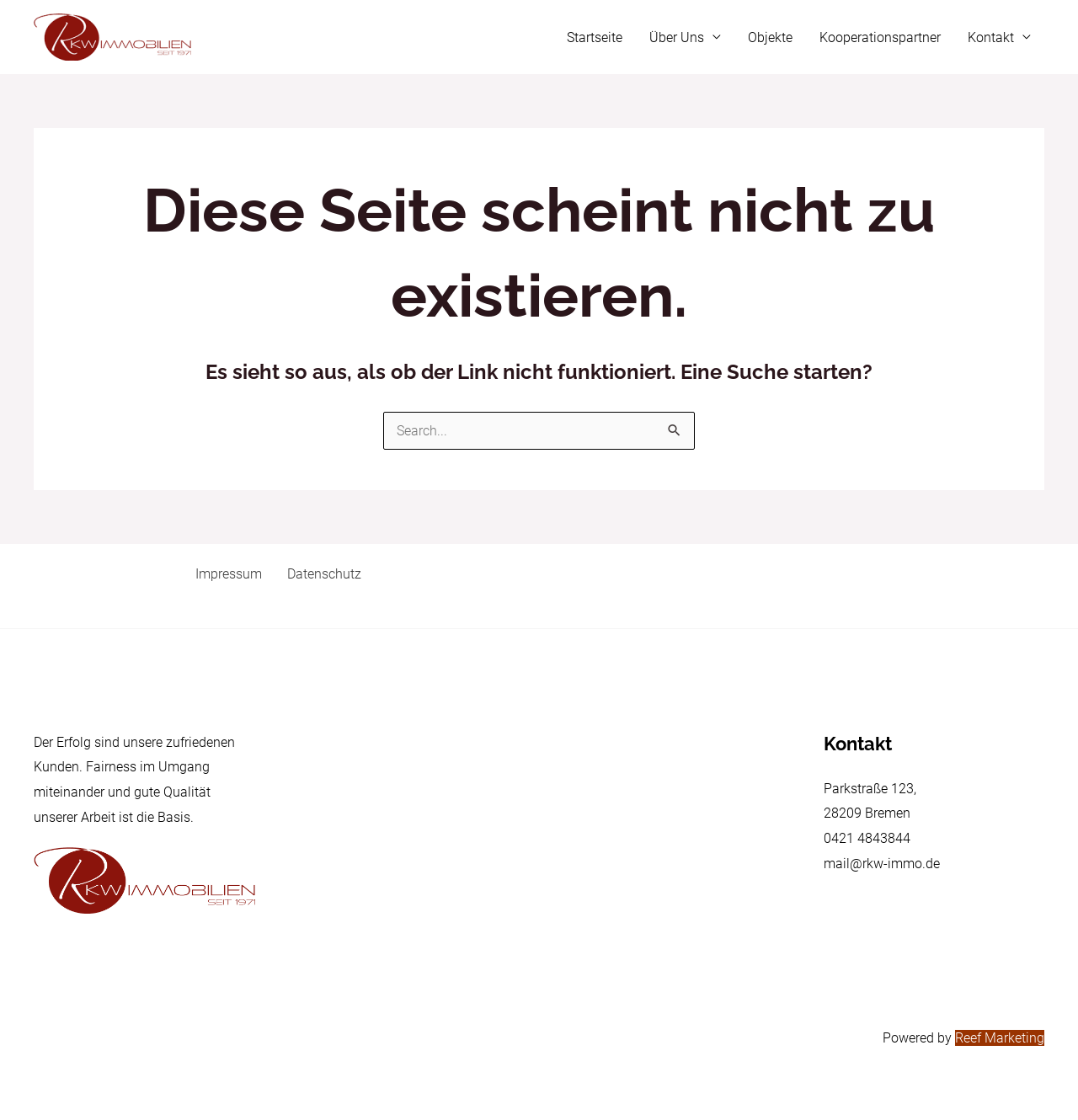Specify the bounding box coordinates of the region I need to click to perform the following instruction: "Visit Reef Marketing". The coordinates must be four float numbers in the range of 0 to 1, i.e., [left, top, right, bottom].

[0.886, 0.92, 0.969, 0.934]